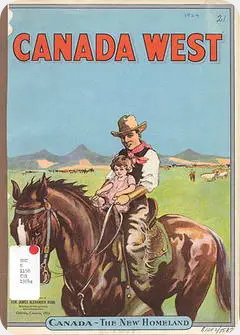What is the color of the sky?
Could you answer the question with a detailed and thorough explanation?

The sky in the image is a vibrant blue, which evokes a sense of hope and opportunity. The warm colors of the scene, including the blue sky, reflect the theme of settling in the Canadian Prairies during a pivotal time of immigration and settlement.